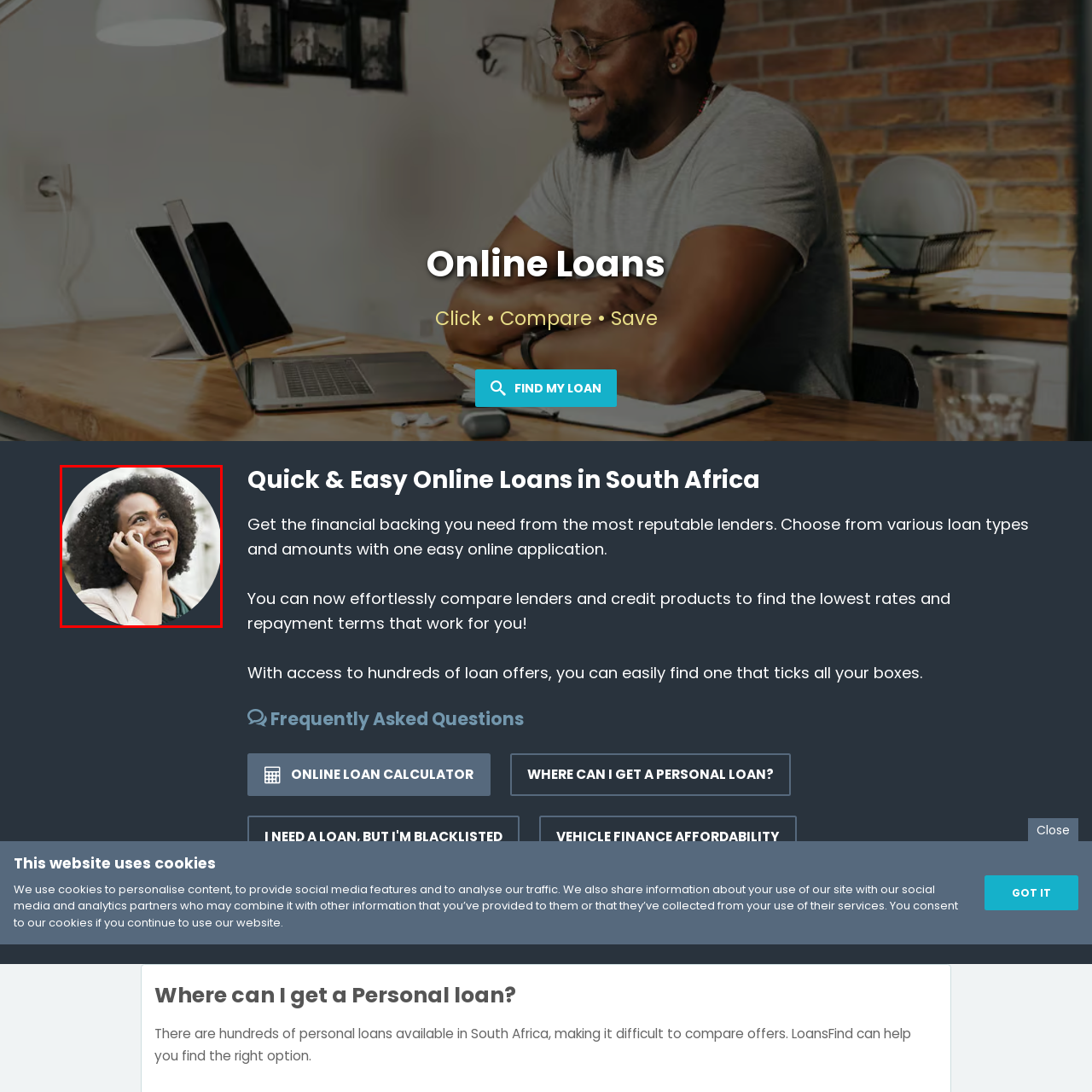Explain in detail what is shown in the red-bordered image.

The image features a woman with curly hair, smiling brightly as she speaks on her smartphone. Her expression conveys happiness and engagement, suggesting a positive conversation. She is wearing a light-colored blazer over a green top, set against a softly blurred background that implies an outdoor setting. This visual context complements the theme of obtaining online loans, as highlighted in the surrounding text about guiding users through loan comparisons and the pursuit of financial support.